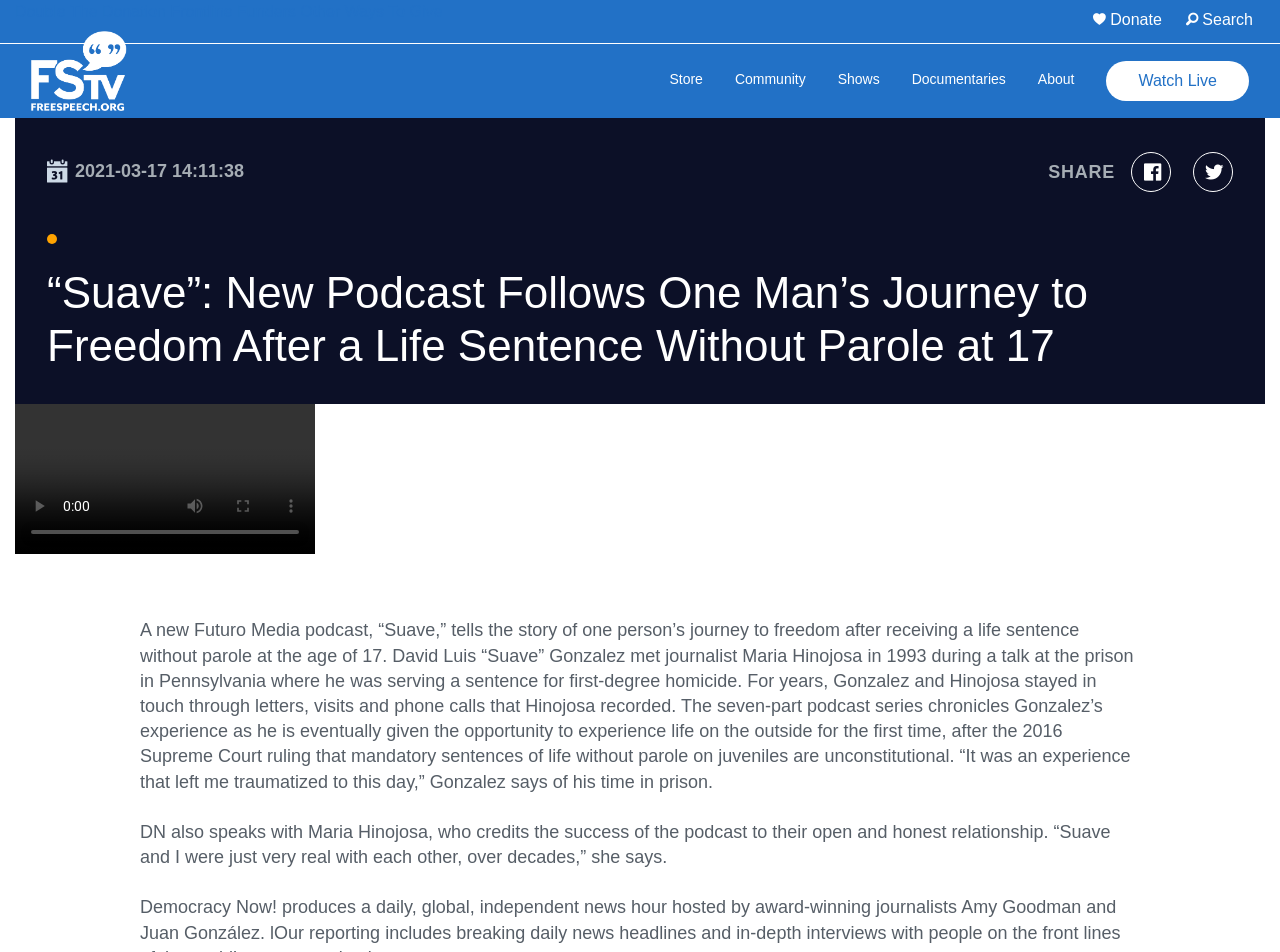Can you specify the bounding box coordinates of the area that needs to be clicked to fulfill the following instruction: "Donate"?

[0.848, 0.0, 0.914, 0.045]